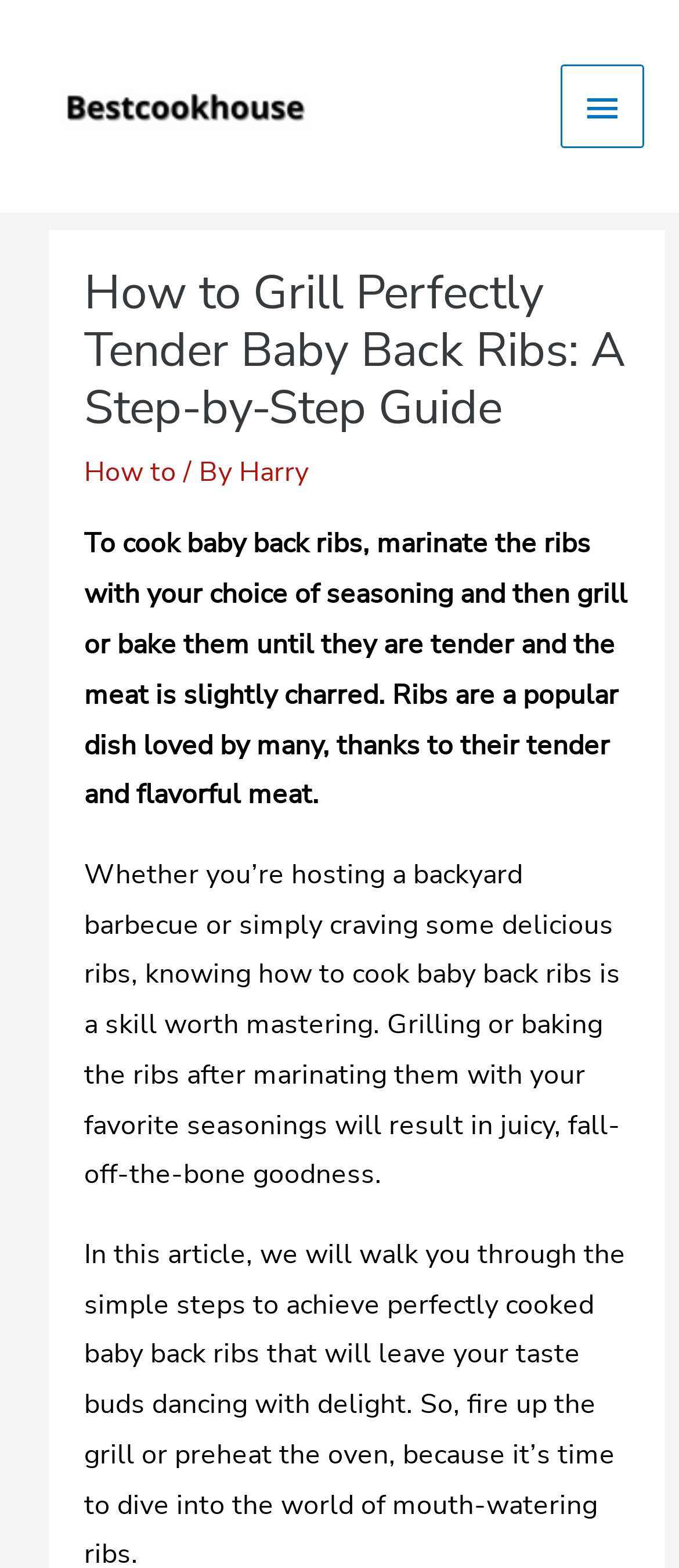What is the result of grilling or baking the ribs?
Use the screenshot to answer the question with a single word or phrase.

Juicy, fall-off-the-bone goodness